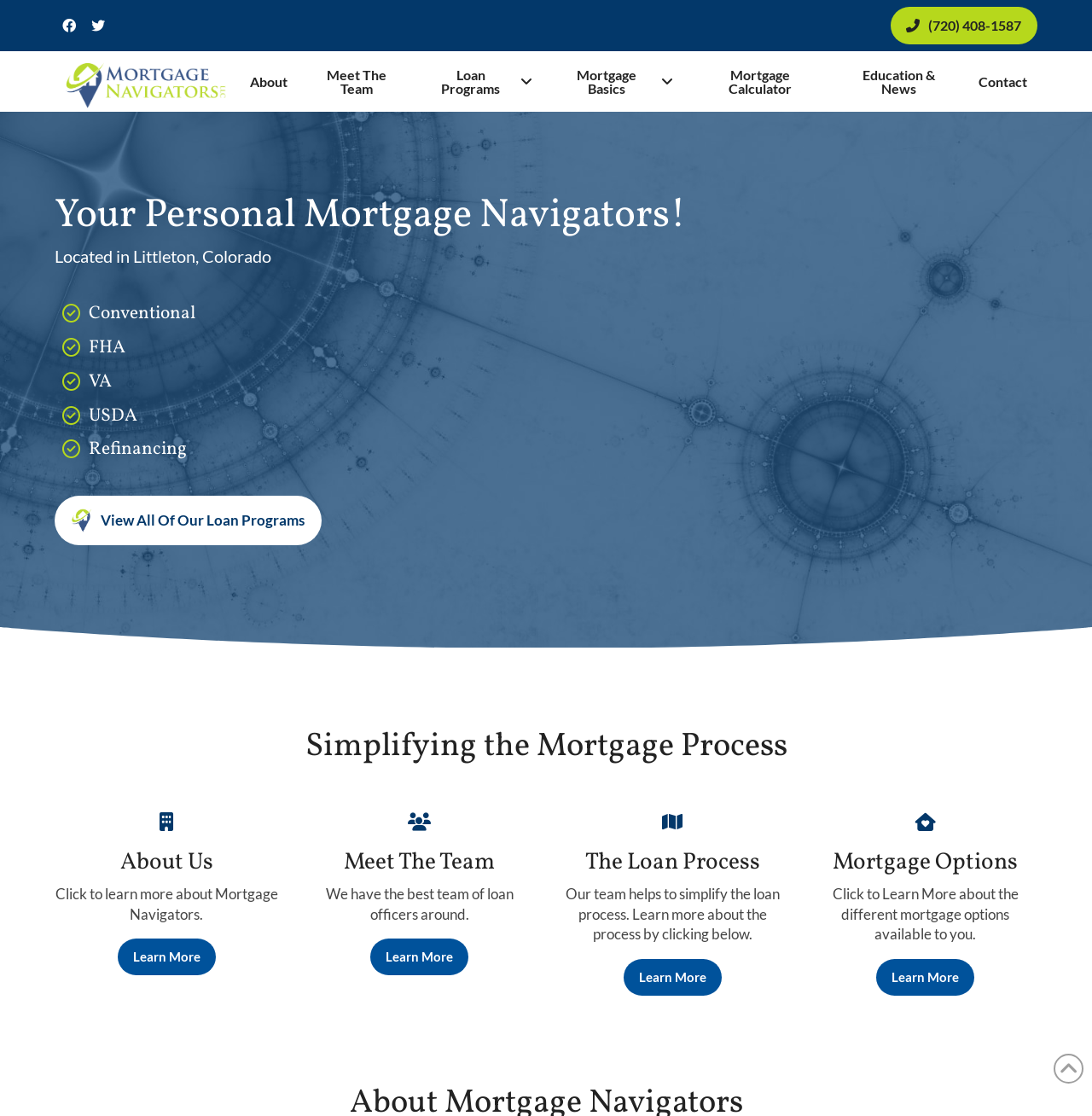Please provide the bounding box coordinates for the UI element as described: "alt="Mortgage Navigators Logo"". The coordinates must be four floats between 0 and 1, represented as [left, top, right, bottom].

[0.05, 0.046, 0.216, 0.1]